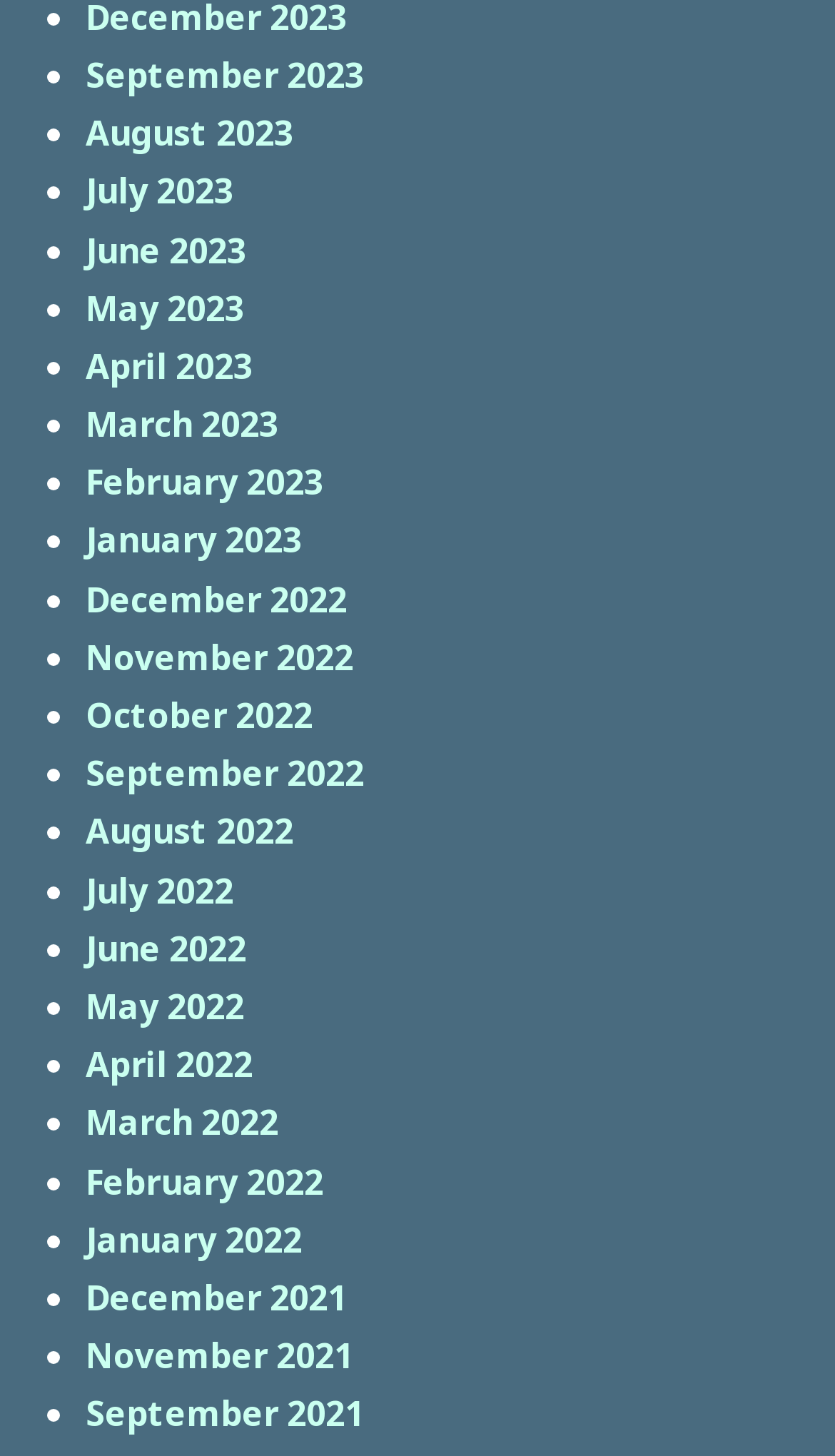Locate the bounding box coordinates of the element's region that should be clicked to carry out the following instruction: "View September 2023". The coordinates need to be four float numbers between 0 and 1, i.e., [left, top, right, bottom].

[0.103, 0.035, 0.436, 0.068]